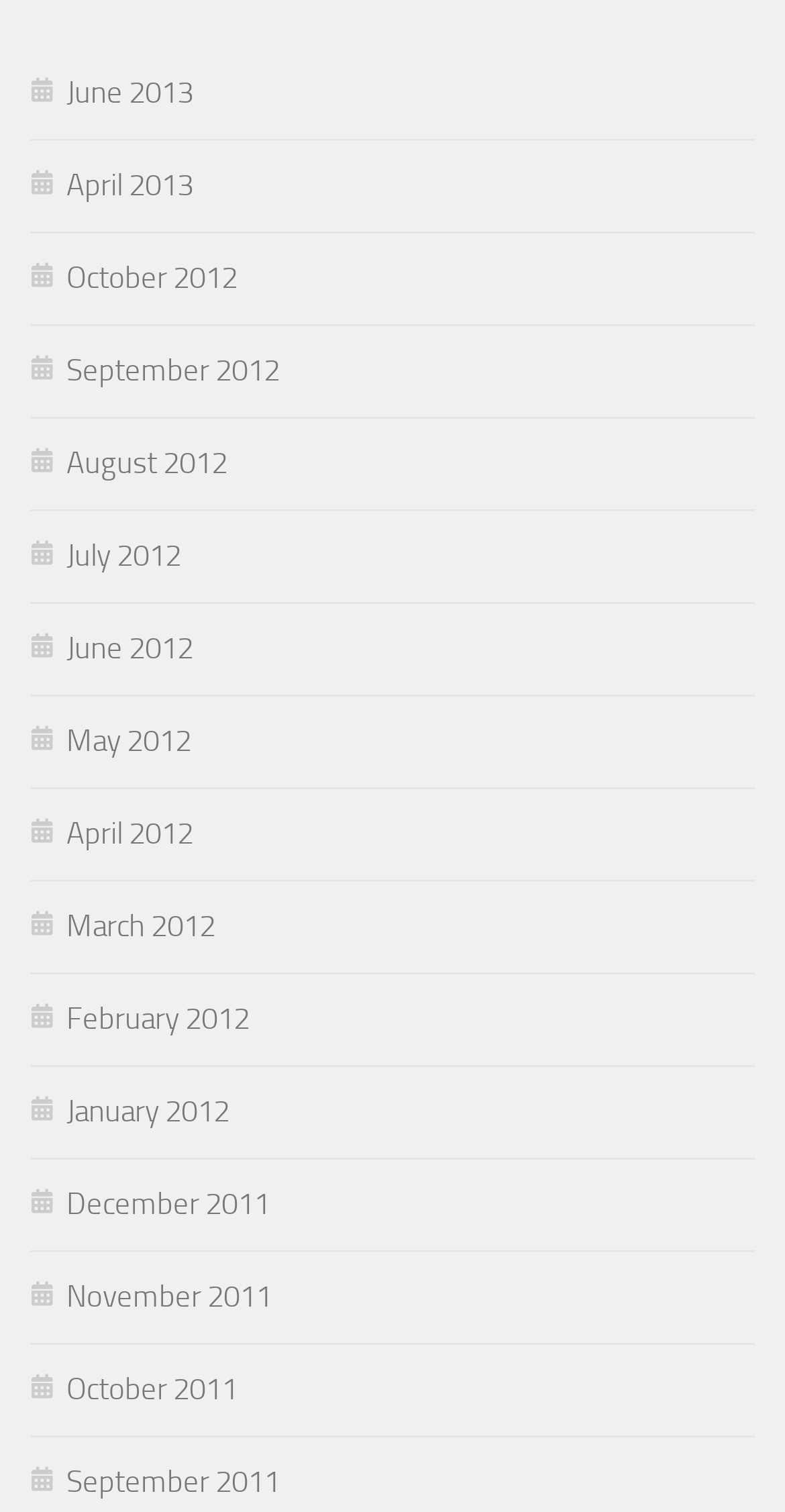Determine the bounding box coordinates of the element that should be clicked to execute the following command: "view October 2011 archives".

[0.038, 0.906, 0.303, 0.93]